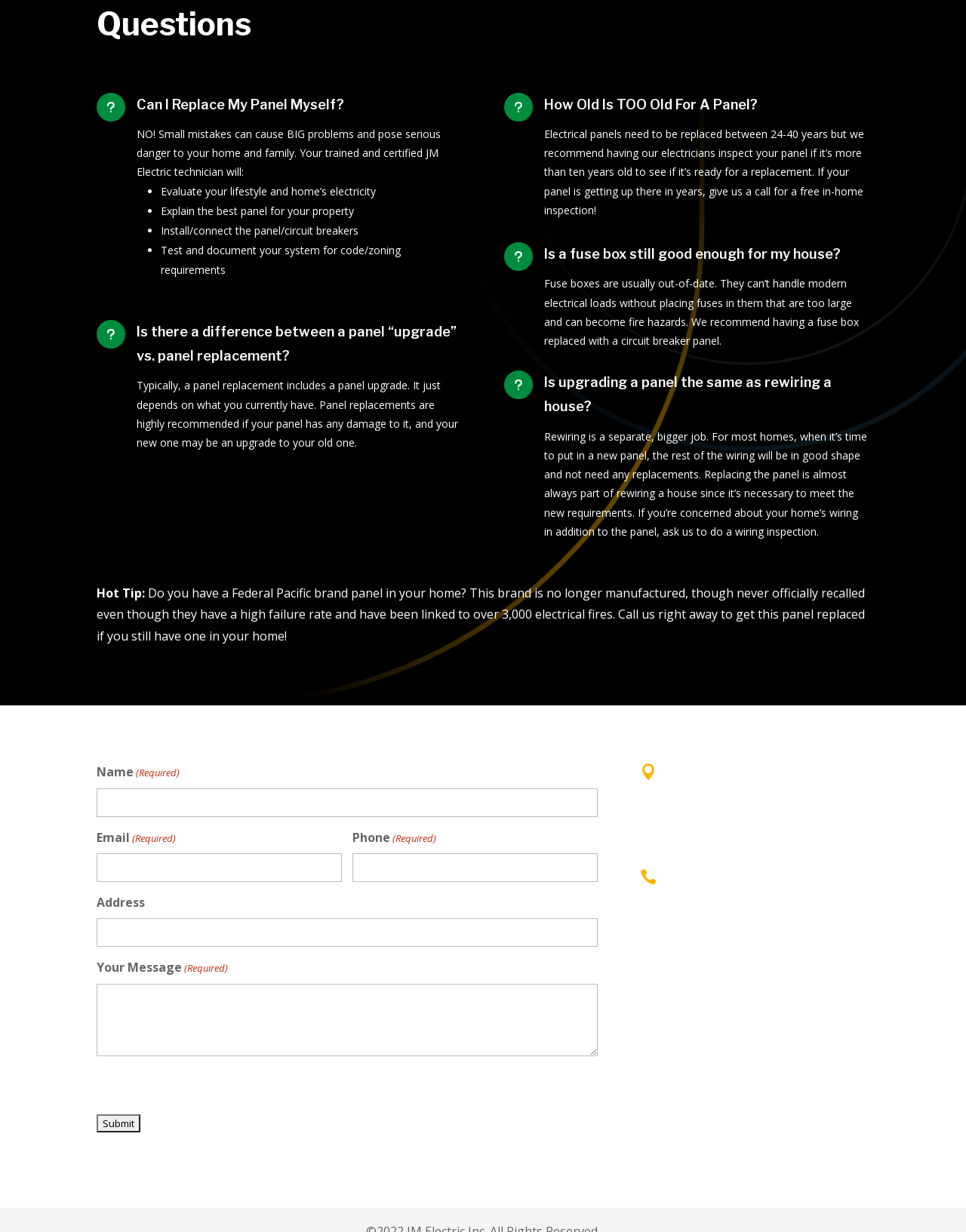Locate the bounding box coordinates of the element's region that should be clicked to carry out the following instruction: "Enter your name". The coordinates need to be four float numbers between 0 and 1, i.e., [left, top, right, bottom].

[0.1, 0.64, 0.619, 0.663]